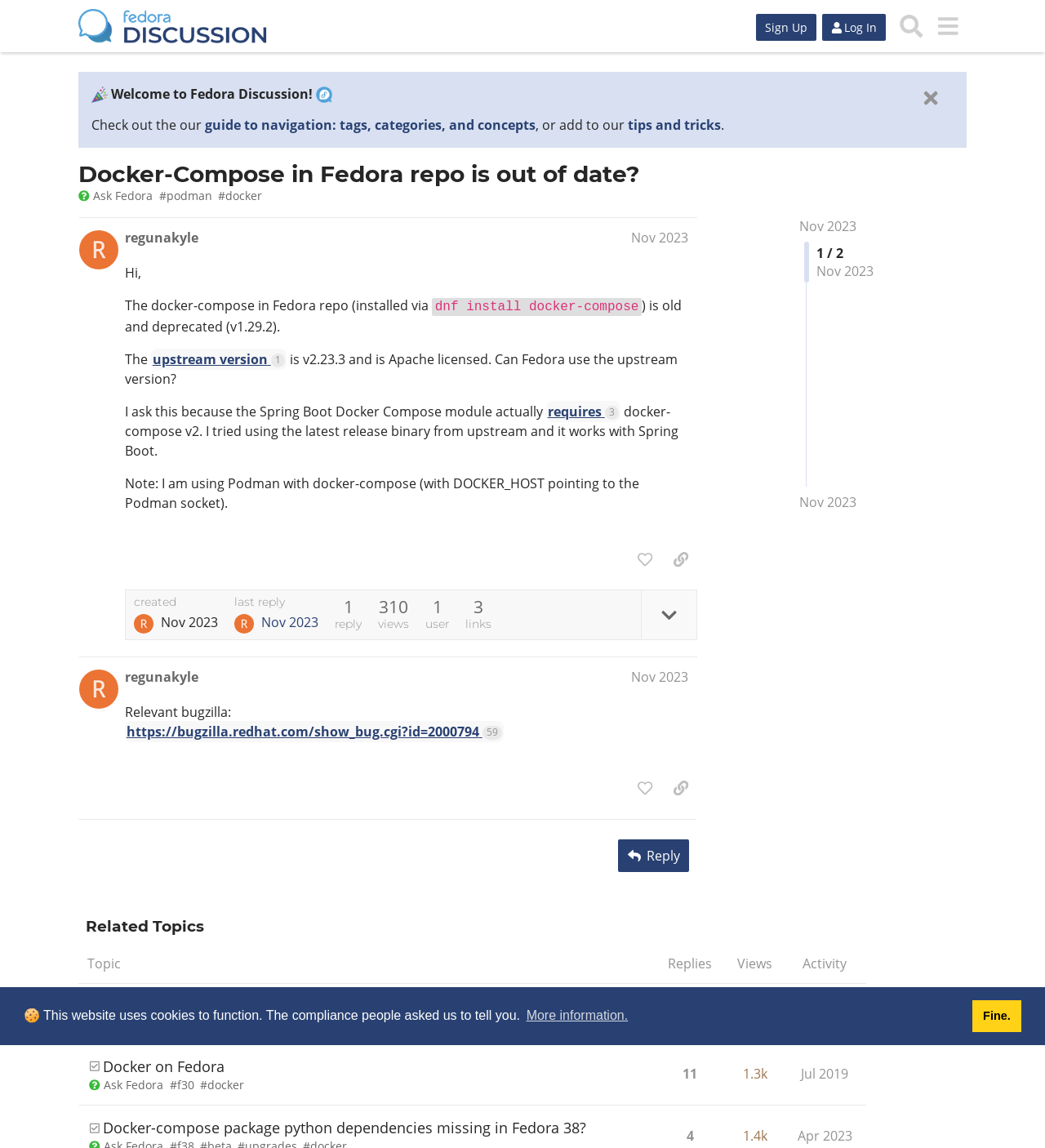Given the description of the UI element: "tips and tricks", predict the bounding box coordinates in the form of [left, top, right, bottom], with each value being a float between 0 and 1.

[0.601, 0.101, 0.69, 0.117]